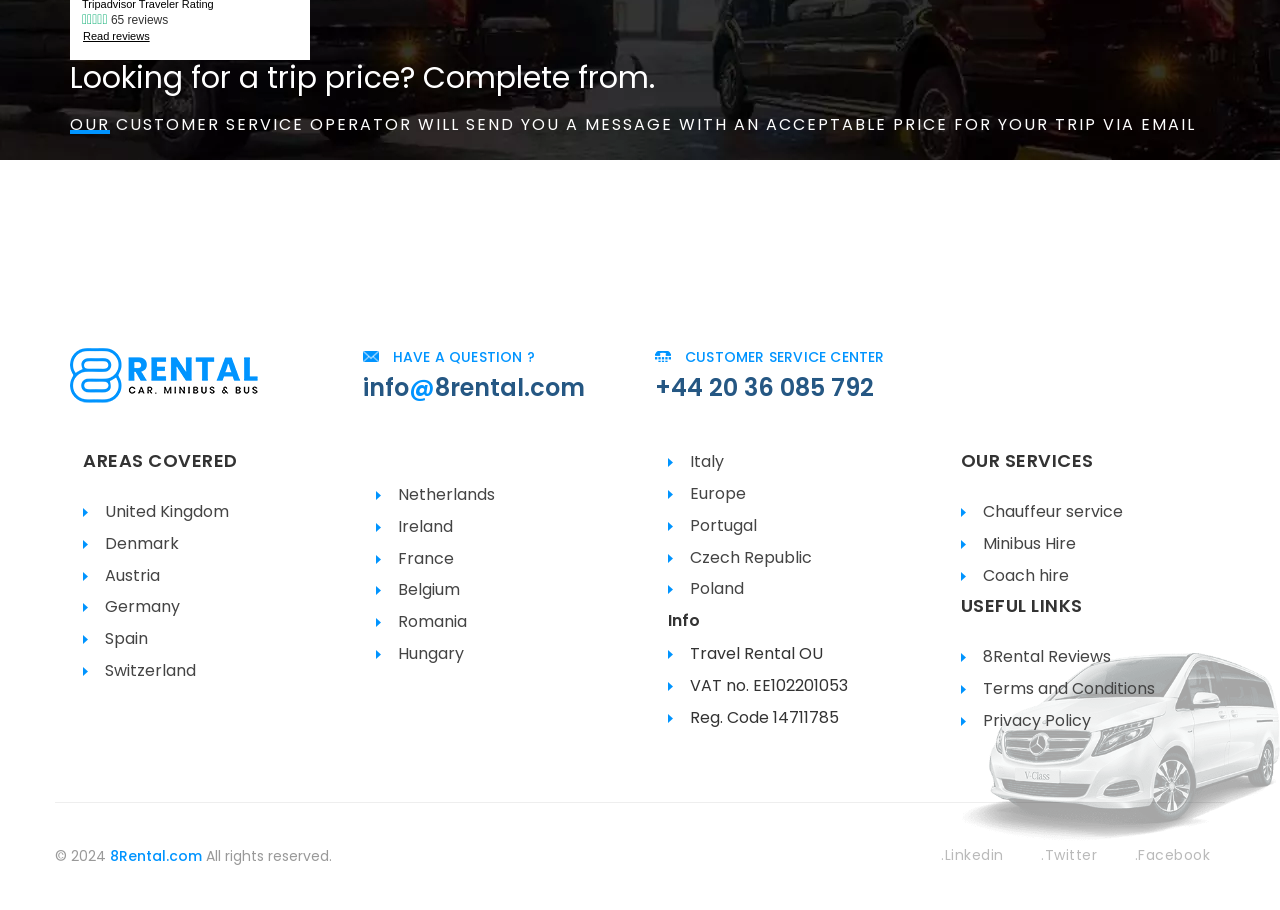Please identify the bounding box coordinates of the element that needs to be clicked to execute the following command: "Read reviews". Provide the bounding box using four float numbers between 0 and 1, formatted as [left, top, right, bottom].

[0.065, 0.033, 0.117, 0.046]